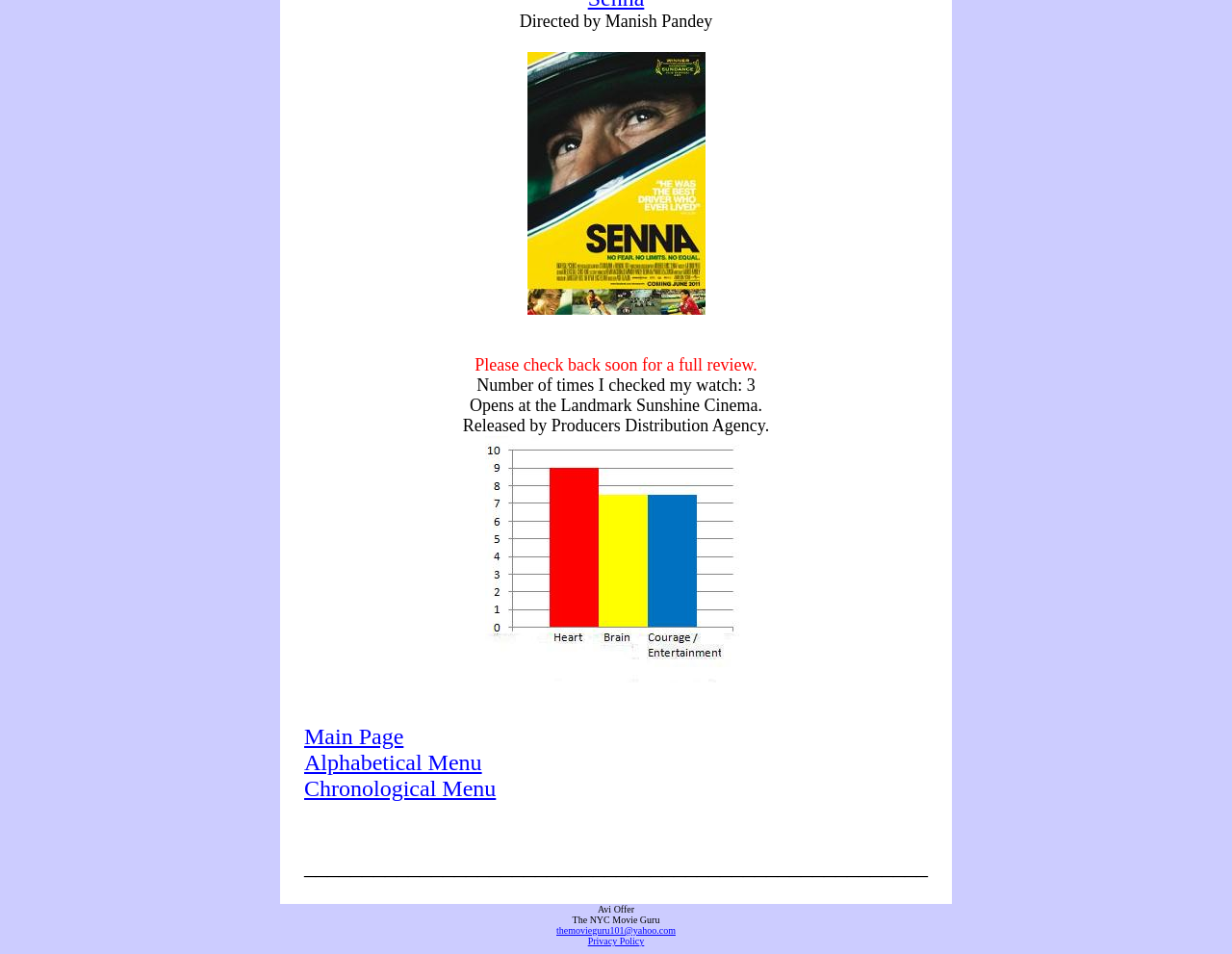Where is the movie being shown?
Please answer the question with a detailed and comprehensive explanation.

The answer can be found in the StaticText element with the text 'Opens at the Landmark Sunshine Cinema.' which is located below the first image.